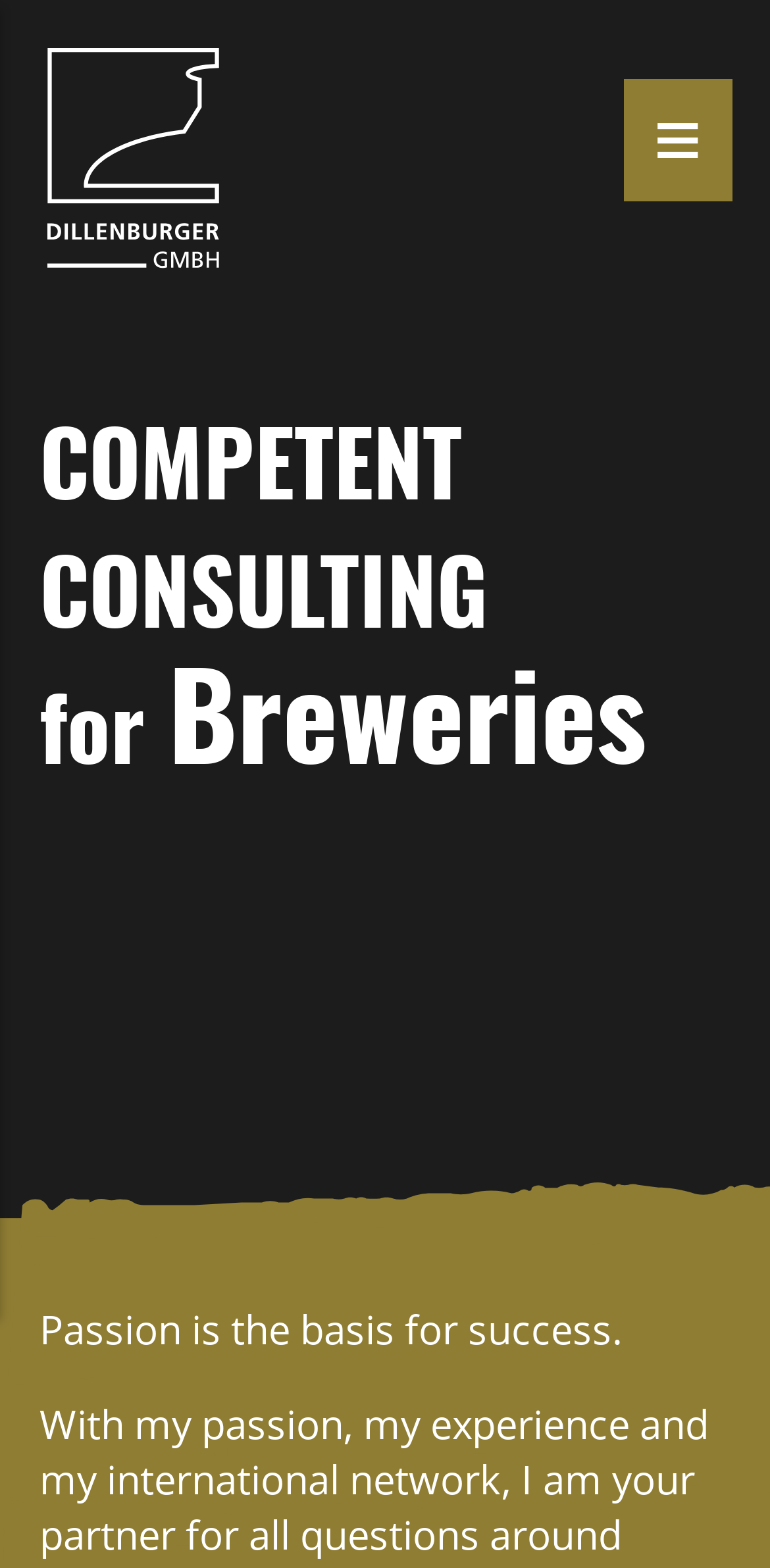Locate and extract the headline of this webpage.

COMPETENT CONSULTING
for Breweries